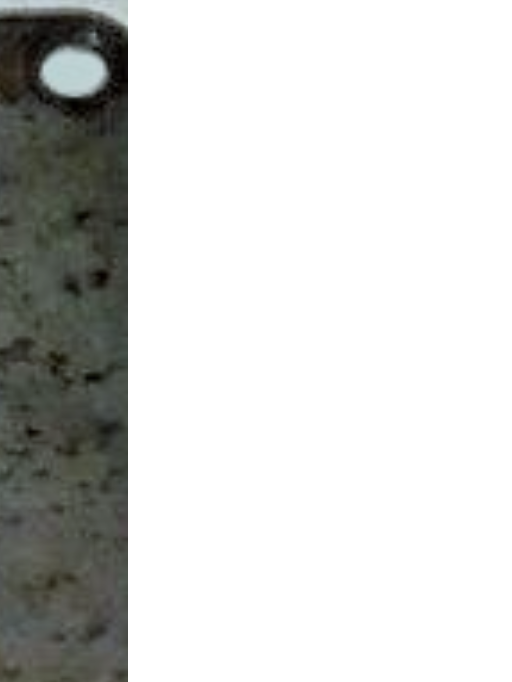Construct a detailed narrative about the image.

The image showcases a **Genuine Cummins Plate Cover** with the part number **3924920**. The plate has a textured surface and appears to be made of metal, featuring a round hole at the top for mounting or attachment. This specific part is currently marked as **out of stock**, highlighting its demand. The price listed for one cover plate is **$30.00**, and there are three pieces available for purchase. The description notes that one cover is painted with the Manufacturer Part Number (MPN) stamped on the front, while the other two are unpainted but maintain the same dimensions. Additionally, there is a note regarding **free shipping** to the contiguous United States, with inquiries welcomed for shipping rates outside this area.